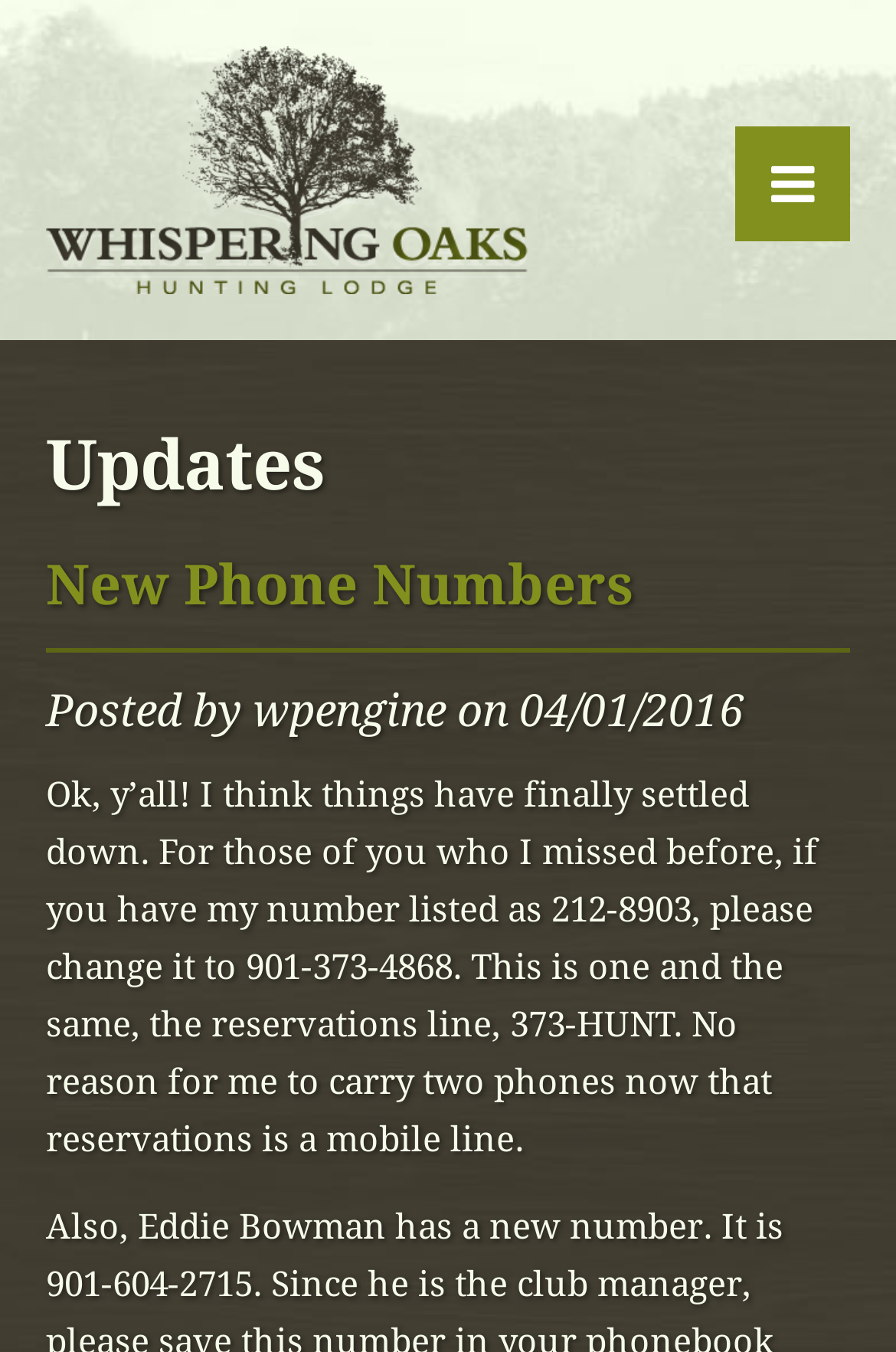Answer the following query with a single word or phrase:
What is the new phone number?

901-373-4868